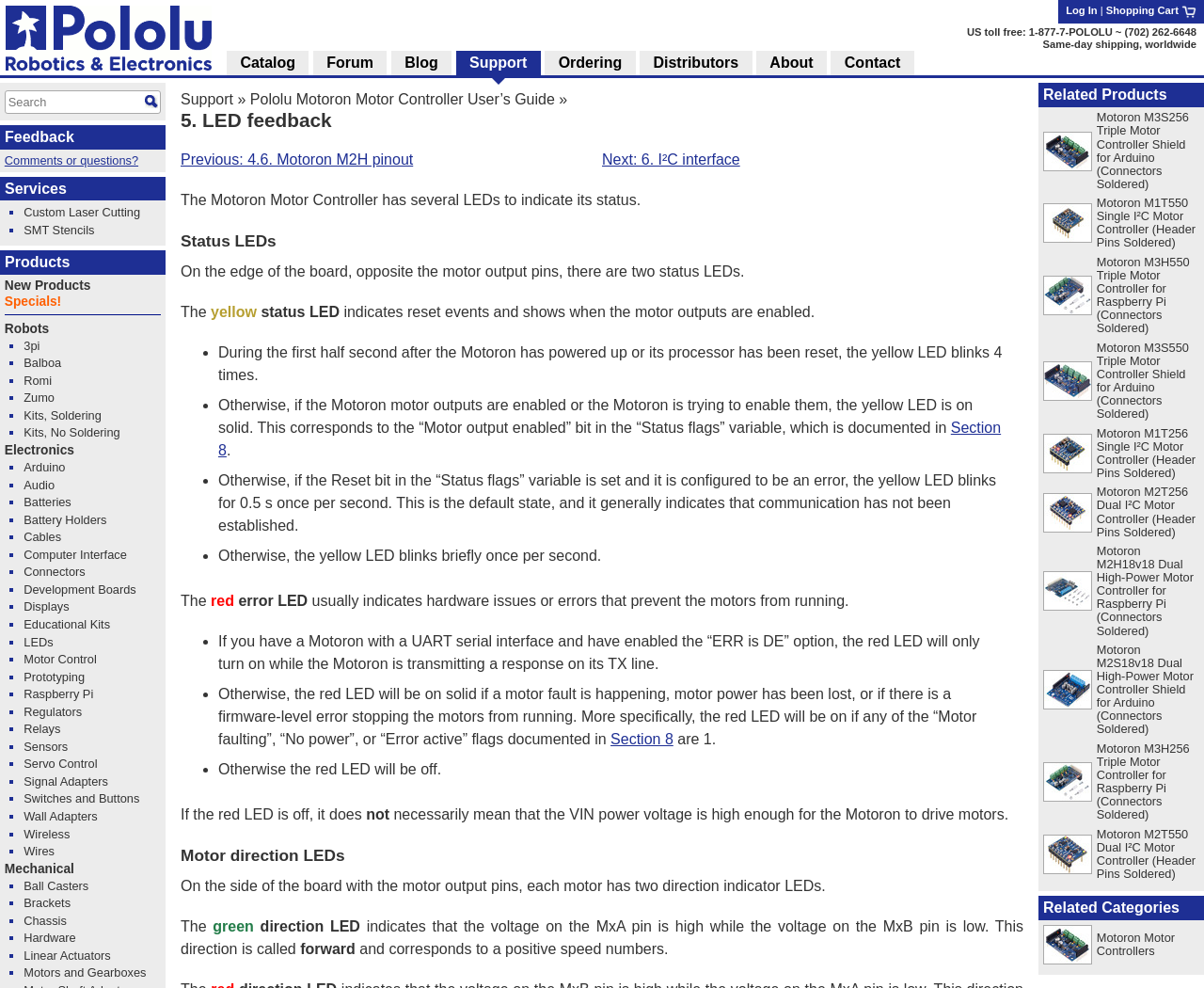Identify the bounding box coordinates for the UI element described as follows: alt="Pololu Robotics and Electronics". Use the format (top-left x, top-left y, bottom-right x, bottom-right y) and ensure all values are floating point numbers between 0 and 1.

[0.005, 0.059, 0.176, 0.074]